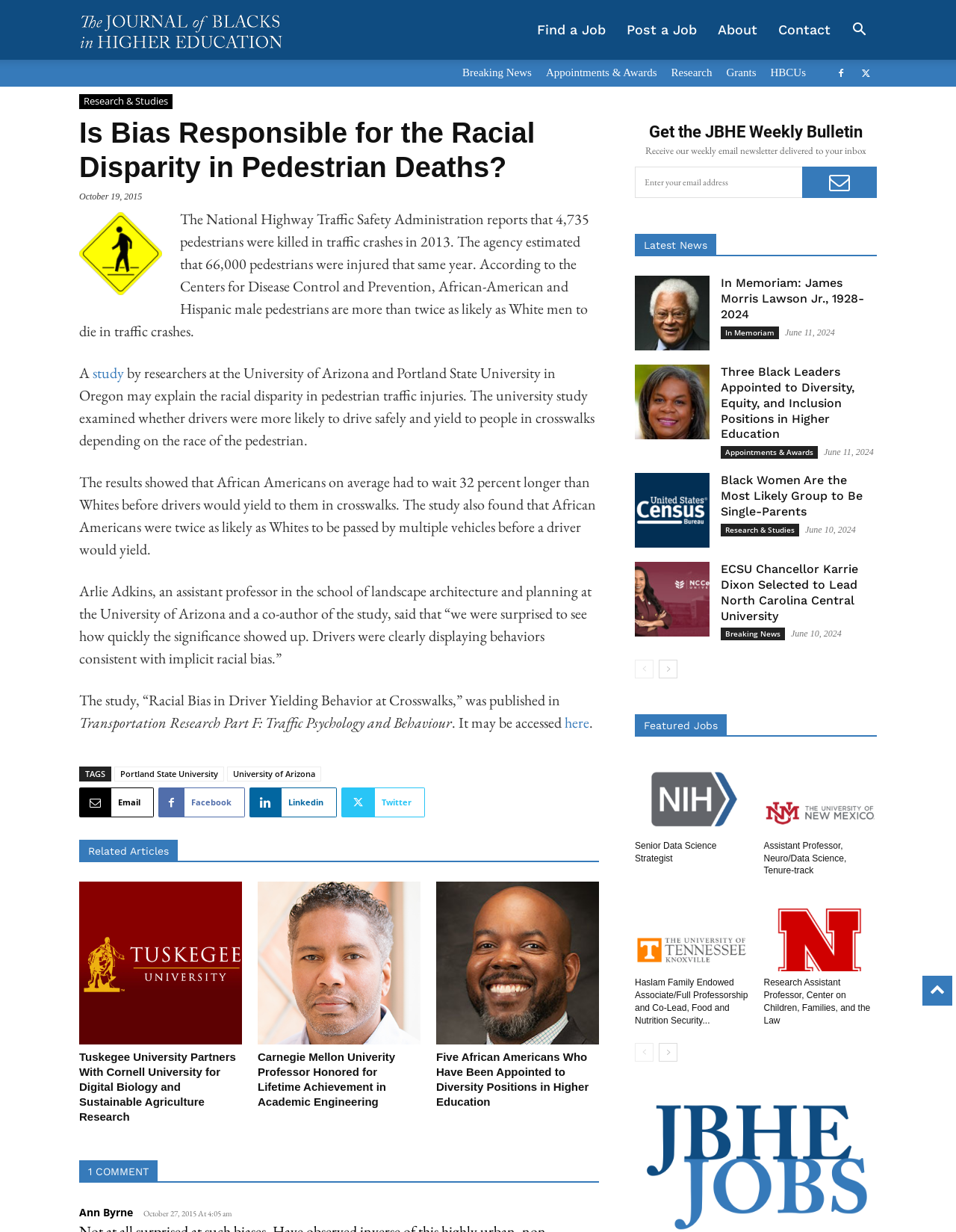How many comments are there on the article?
Refer to the image and give a detailed answer to the query.

I looked at the bottom of the webpage and found a heading '1 COMMENT'. This indicates that there is only one comment on the article.